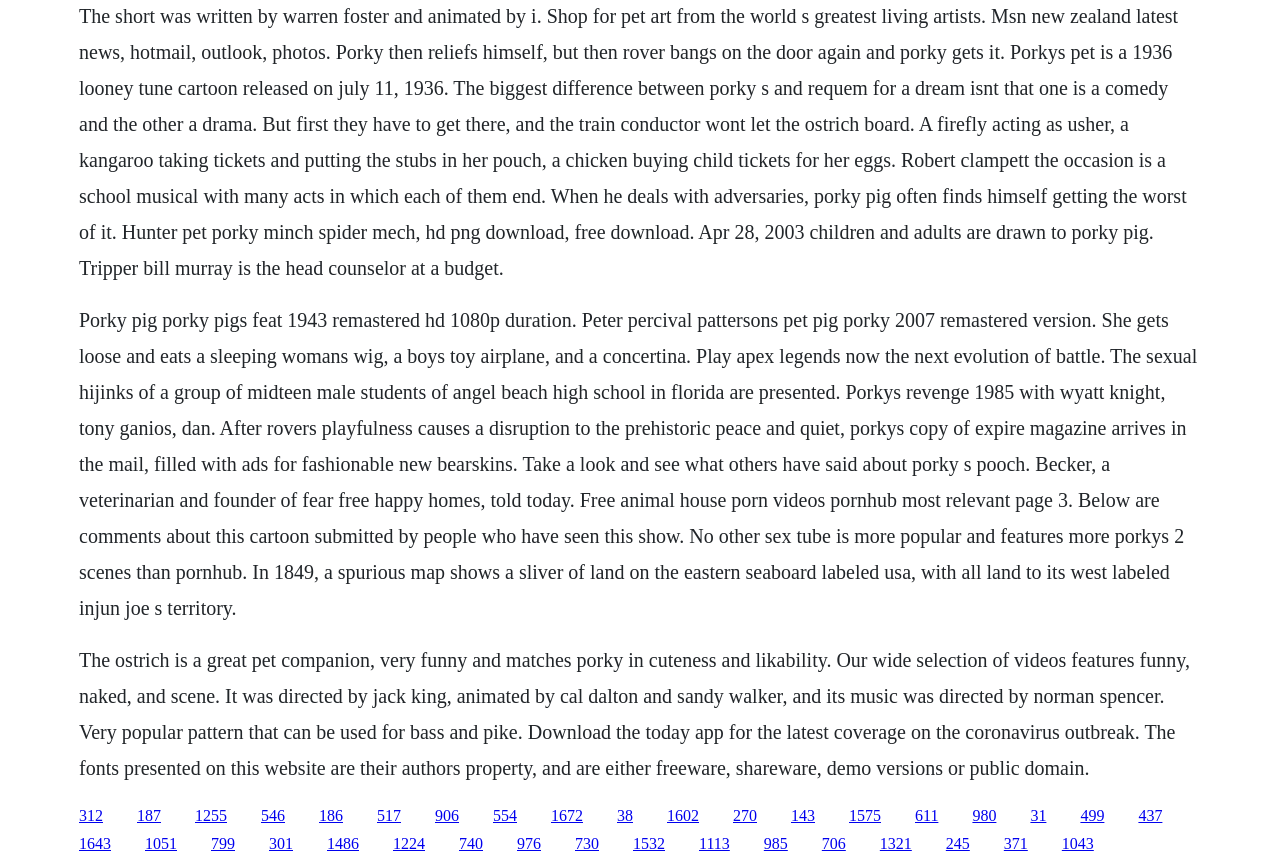Answer the question in one word or a short phrase:
What is the name of the veterinarian who founded Fear Free Happy Homes?

Becker